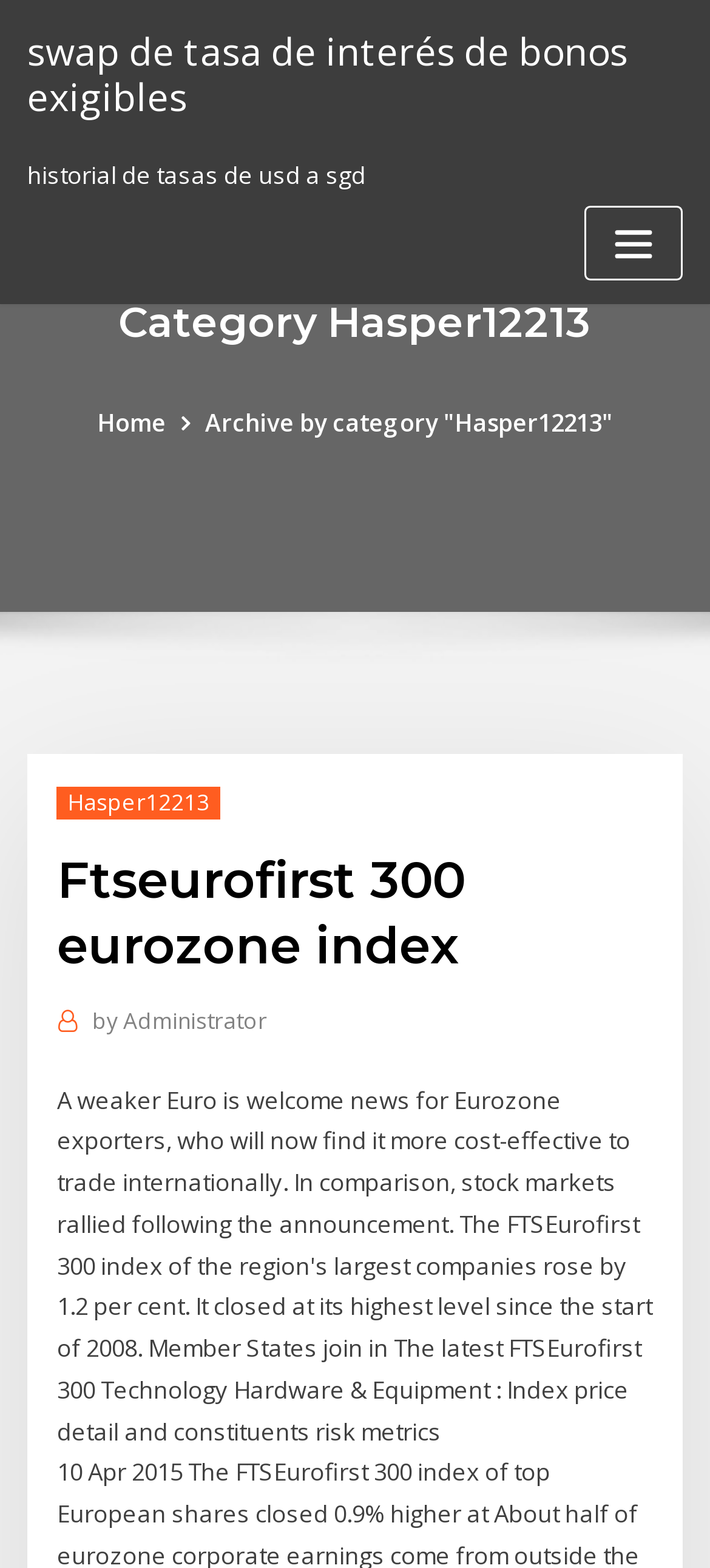Describe all the key features and sections of the webpage thoroughly.

The webpage appears to be a financial information page, with a focus on the Ftseurofirst 300 eurozone index. At the top-left corner, there is a link to swap the interest rate of bonds, followed by a static text displaying the historical rates of USD to SGD. 

On the top-right corner, there is a toggle navigation button. Below the button, there is a heading titled "Category Hasper12213". 

The main content area has a series of links, with the first link being "Home" located at the top-left, followed by a link to "Archive by category 'Hasper12213'" to its right. Below these links, there is a sub-link to "Hasper12213" positioned slightly to the left. 

Further down, there is a header section with a heading titled "Ftseurofirst 300 eurozone index", which is likely the main topic of the page. At the bottom of the page, there is a link indicating the author of the content, "by Administrator".